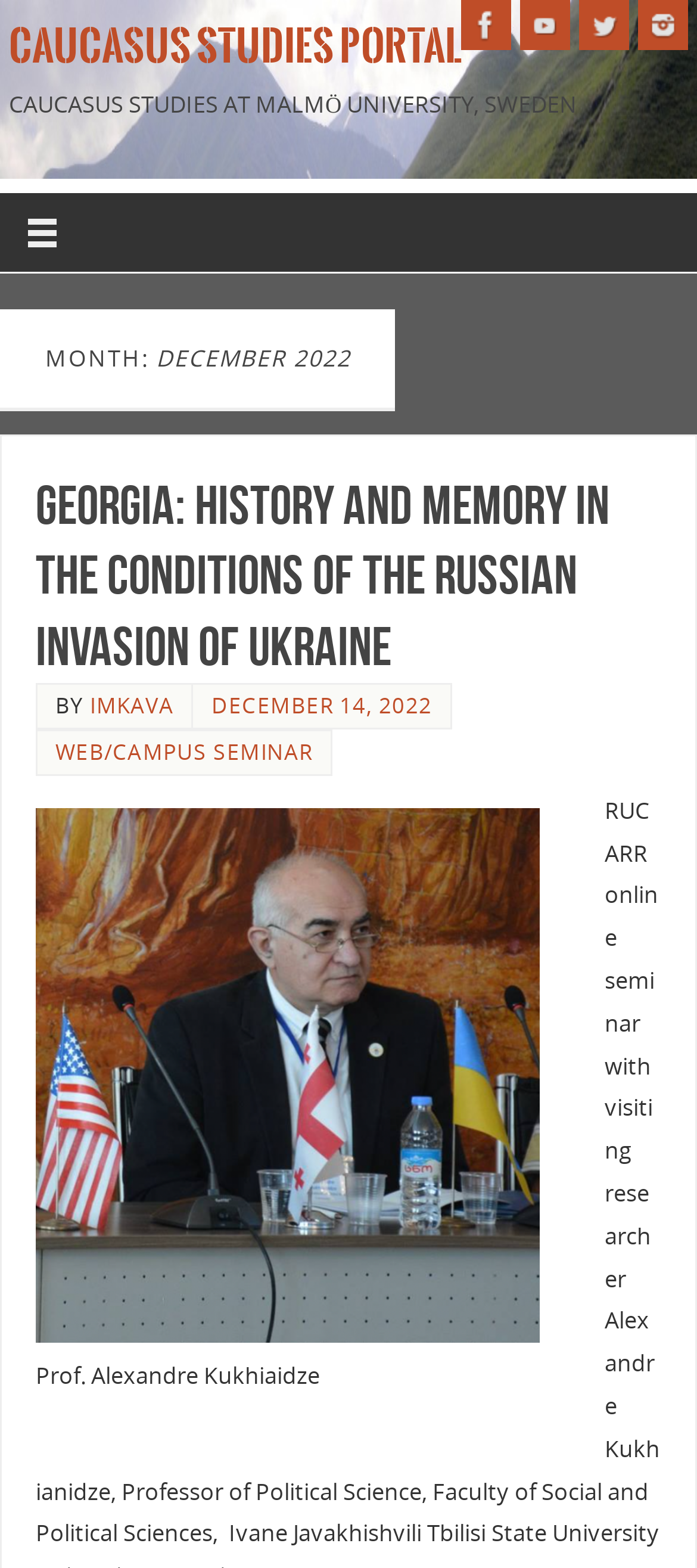Please identify the bounding box coordinates of the region to click in order to complete the task: "View the profile of Prof. Alexandre Kukhiaidze". The coordinates must be four float numbers between 0 and 1, specified as [left, top, right, bottom].

[0.051, 0.867, 0.459, 0.887]